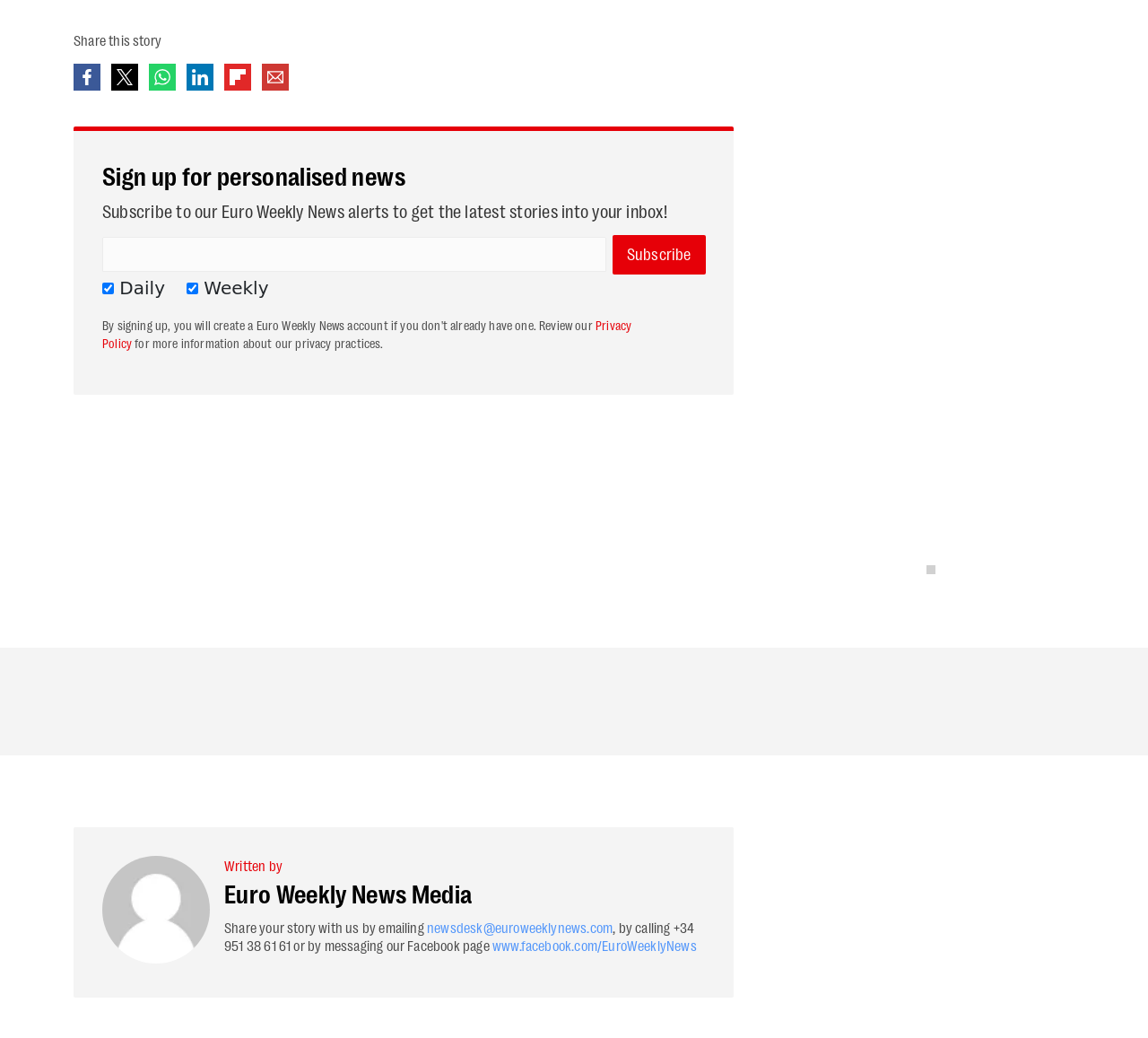Identify the bounding box coordinates for the element that needs to be clicked to fulfill this instruction: "Subscribe to newsletter". Provide the coordinates in the format of four float numbers between 0 and 1: [left, top, right, bottom].

[0.533, 0.227, 0.615, 0.265]